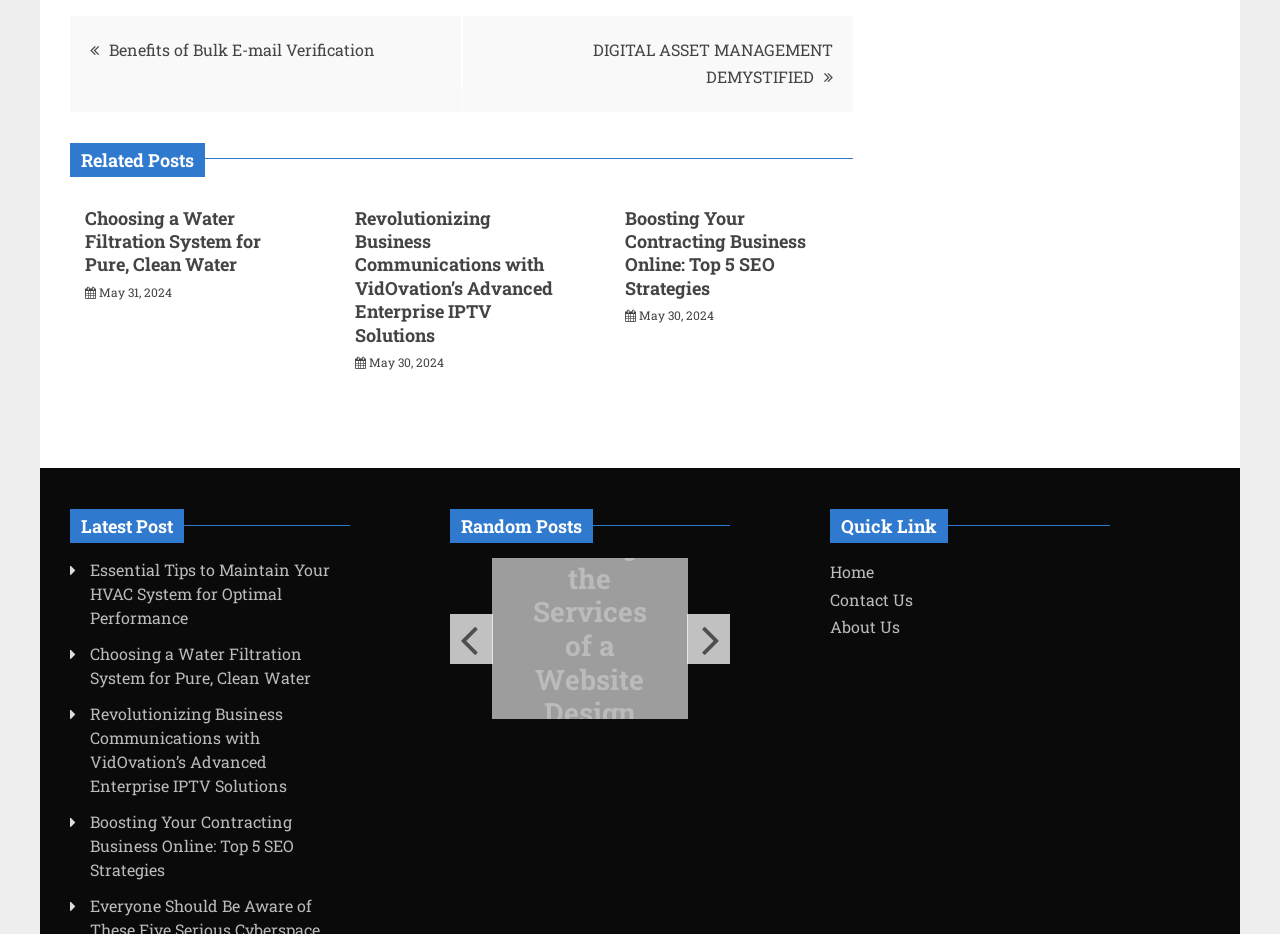How many related posts are shown?
Look at the image and answer the question with a single word or phrase.

4